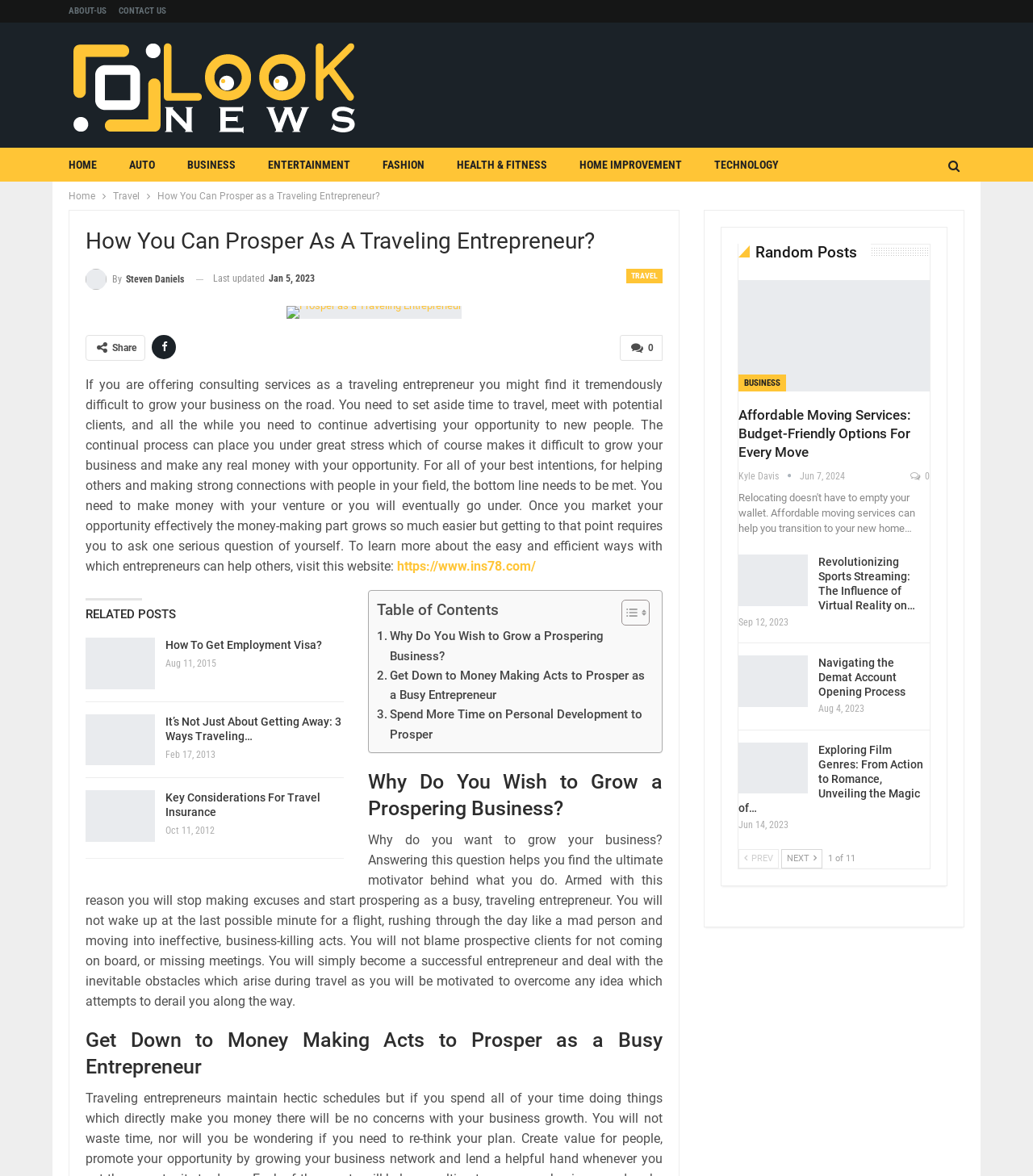Please determine the bounding box coordinates for the element with the description: "Auto".

[0.038, 0.231, 0.069, 0.242]